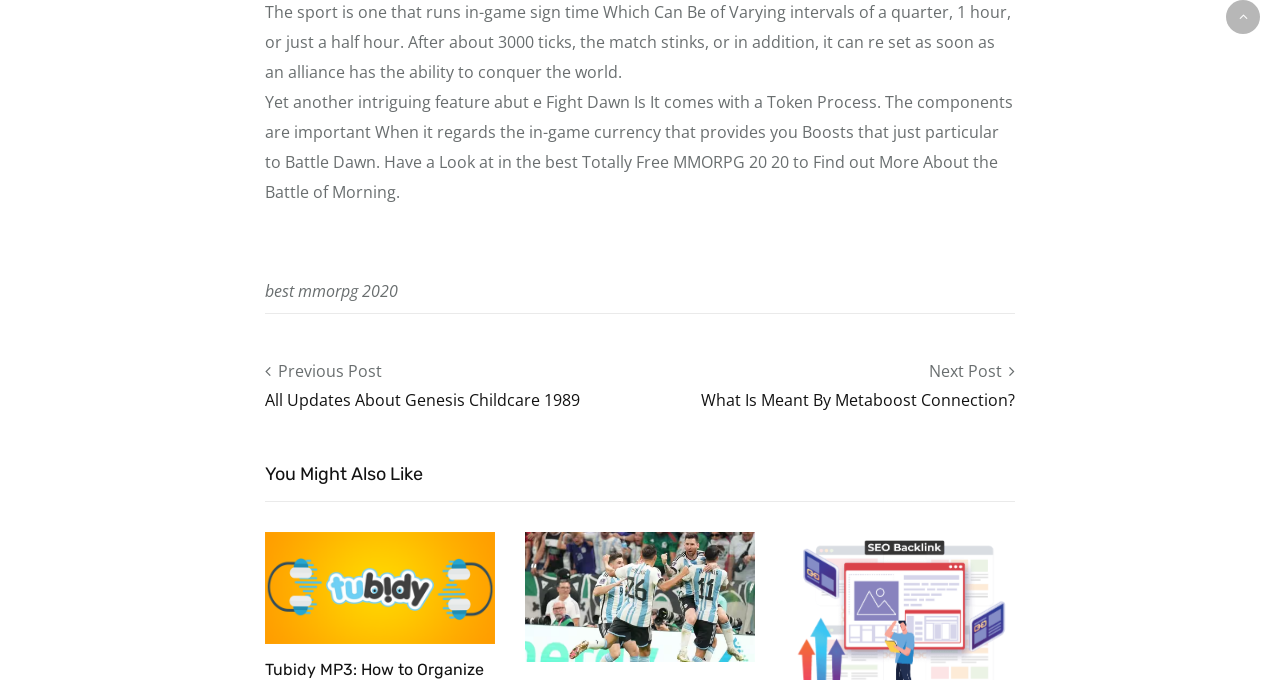What is the icon at the top right corner?
Using the image provided, answer with just one word or phrase.

Unknown